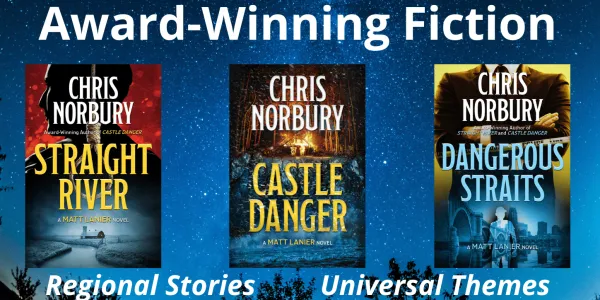What phrase is positioned prominently at the top?
Based on the image, answer the question with a single word or brief phrase.

Award-Winning Fiction